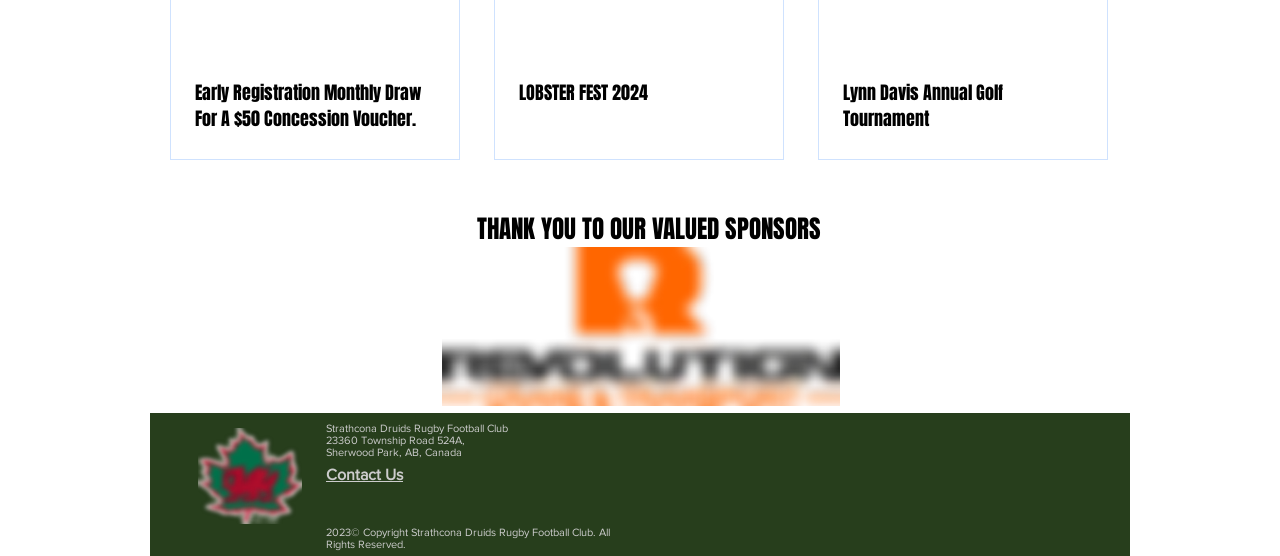What type of images are displayed in the 'Slide show gallery' region?
Using the information from the image, provide a comprehensive answer to the question.

I found the answer by looking at the image element with the text 'Revolution Crane' which is a logo, and assuming that the other images in the 'Slide show gallery' region are also logos.